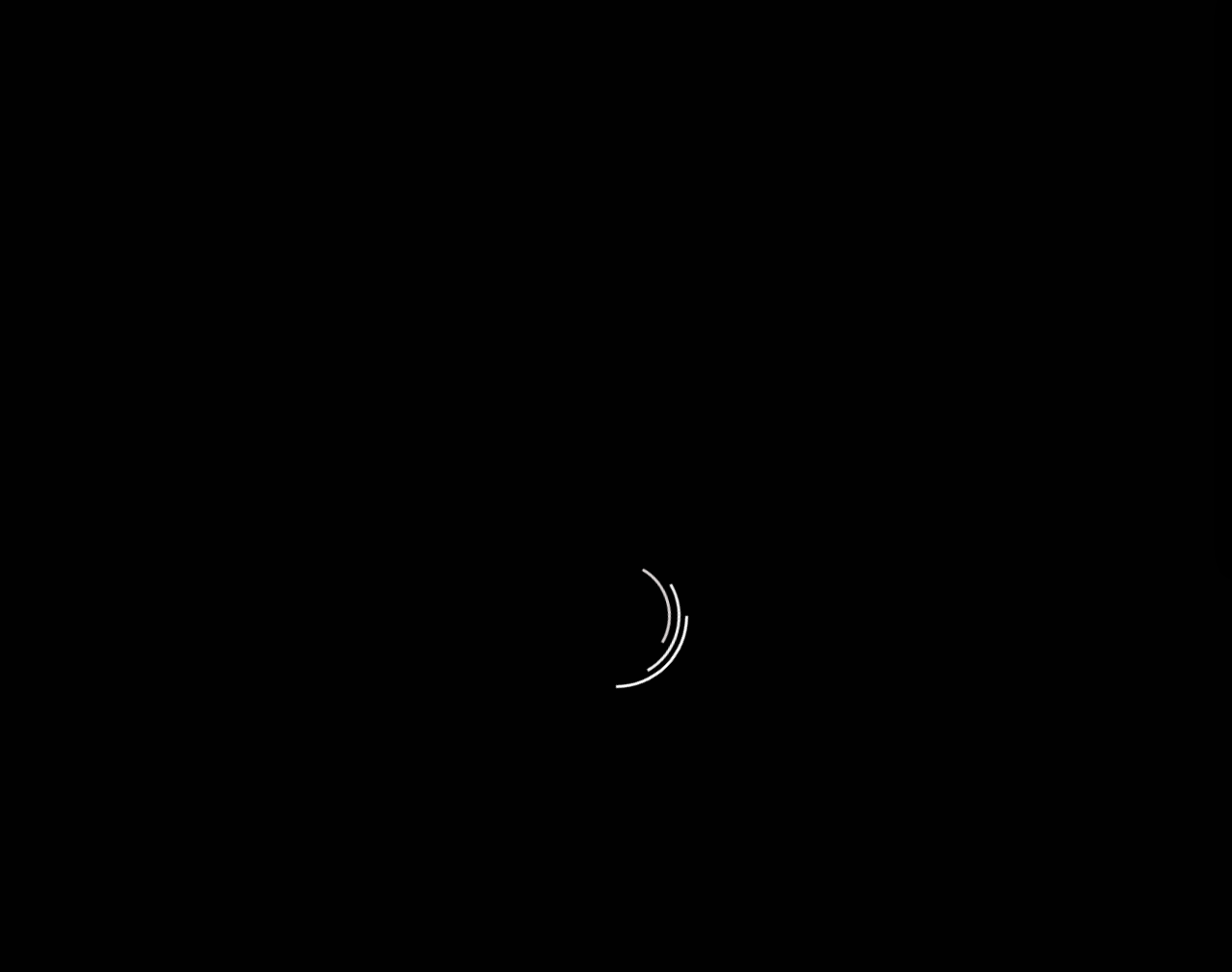Give the bounding box coordinates for the element described by: "alt="Gifu Bravo"".

[0.006, 0.602, 0.143, 0.621]